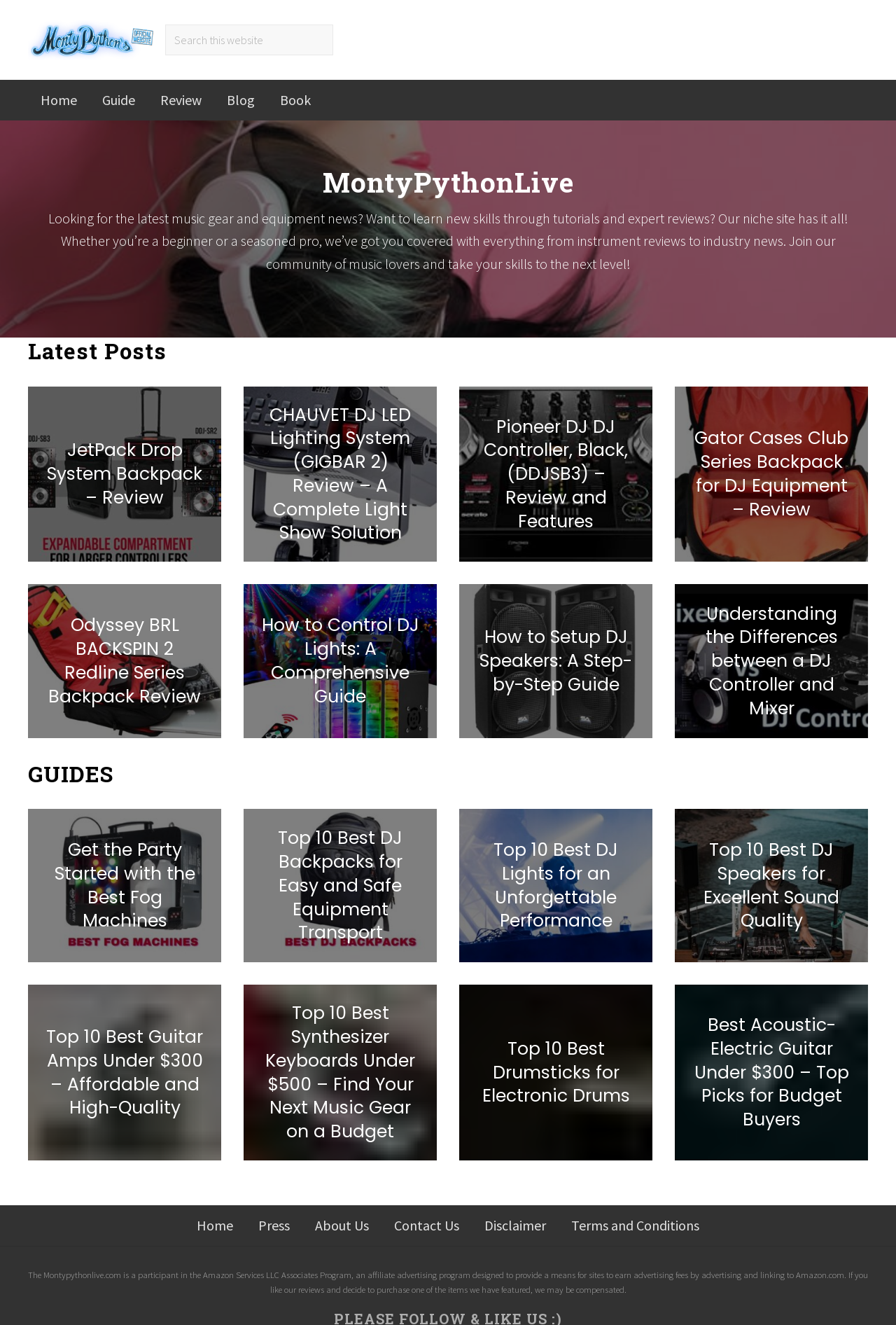Can you give a comprehensive explanation to the question given the content of the image?
What is the title of the second guide?

I looked at the guides section and found the second guide, which has a heading 'Top 10 Best DJ Backpacks for Easy and Safe Equipment Transport', indicating that the title of the second guide is 'Best DJ Backpacks'.